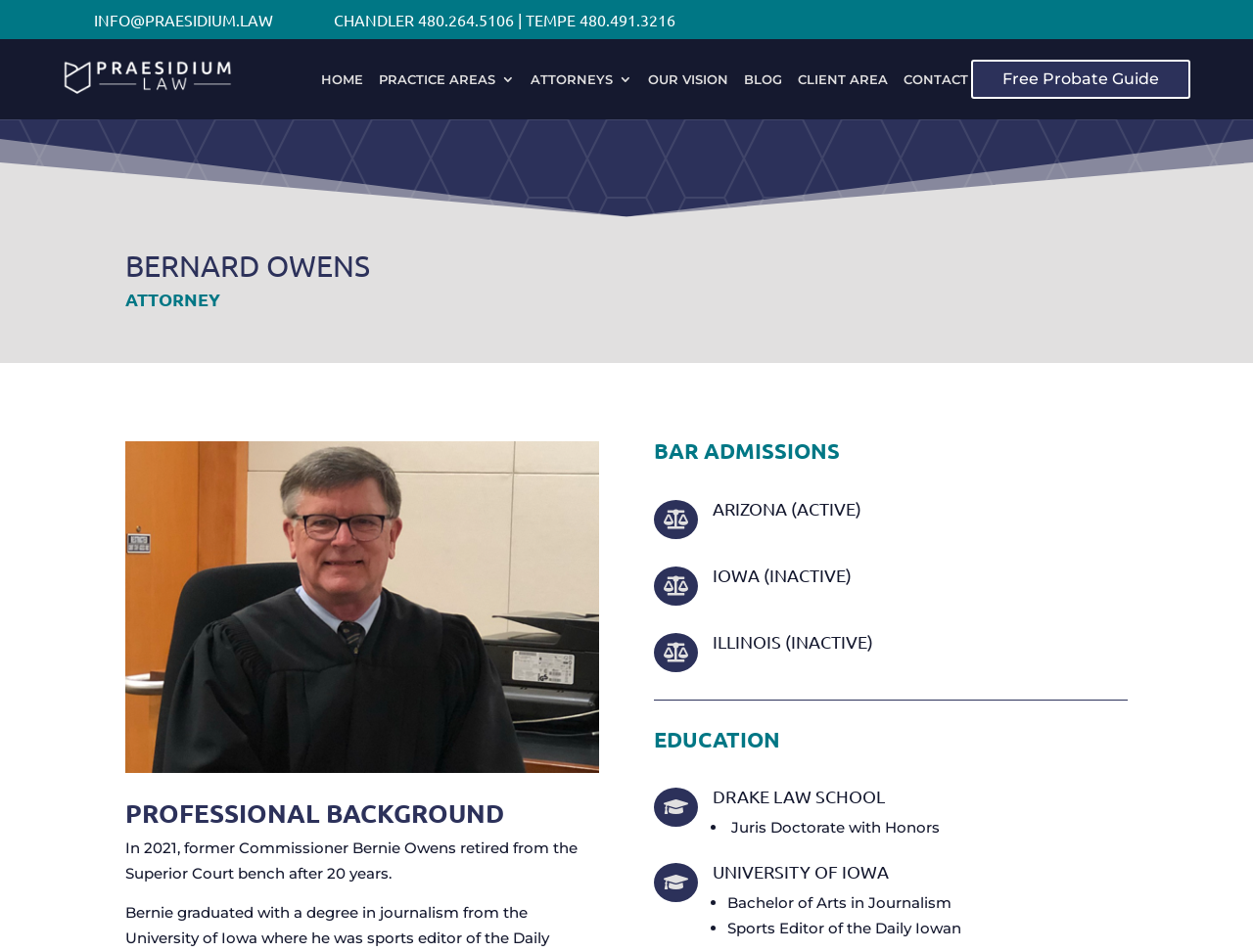Please locate the bounding box coordinates of the element that needs to be clicked to achieve the following instruction: "View Bernard Owens' profile". The coordinates should be four float numbers between 0 and 1, i.e., [left, top, right, bottom].

[0.1, 0.265, 0.9, 0.306]